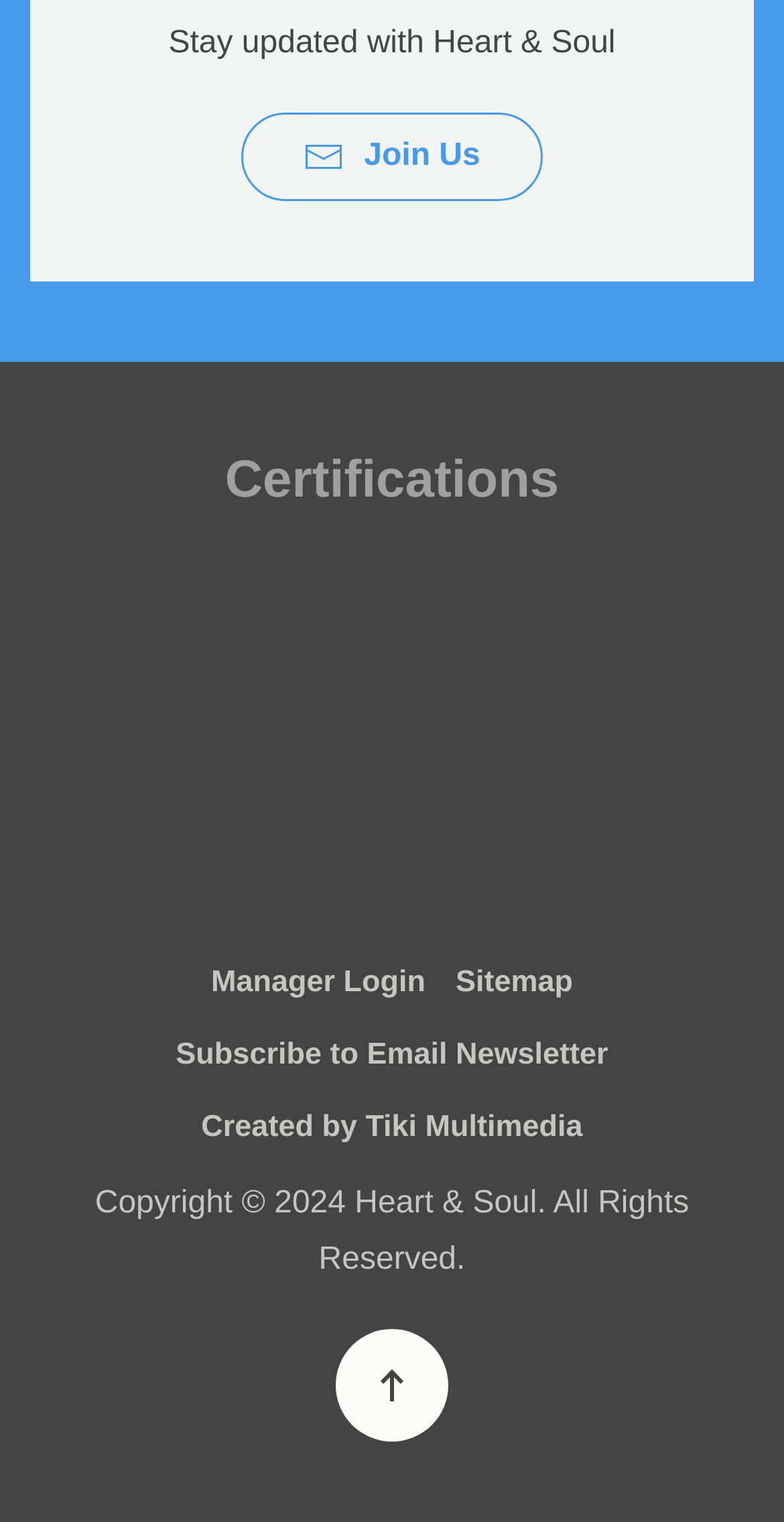Provide your answer in a single word or phrase: 
How many links are there in the certifications section?

2